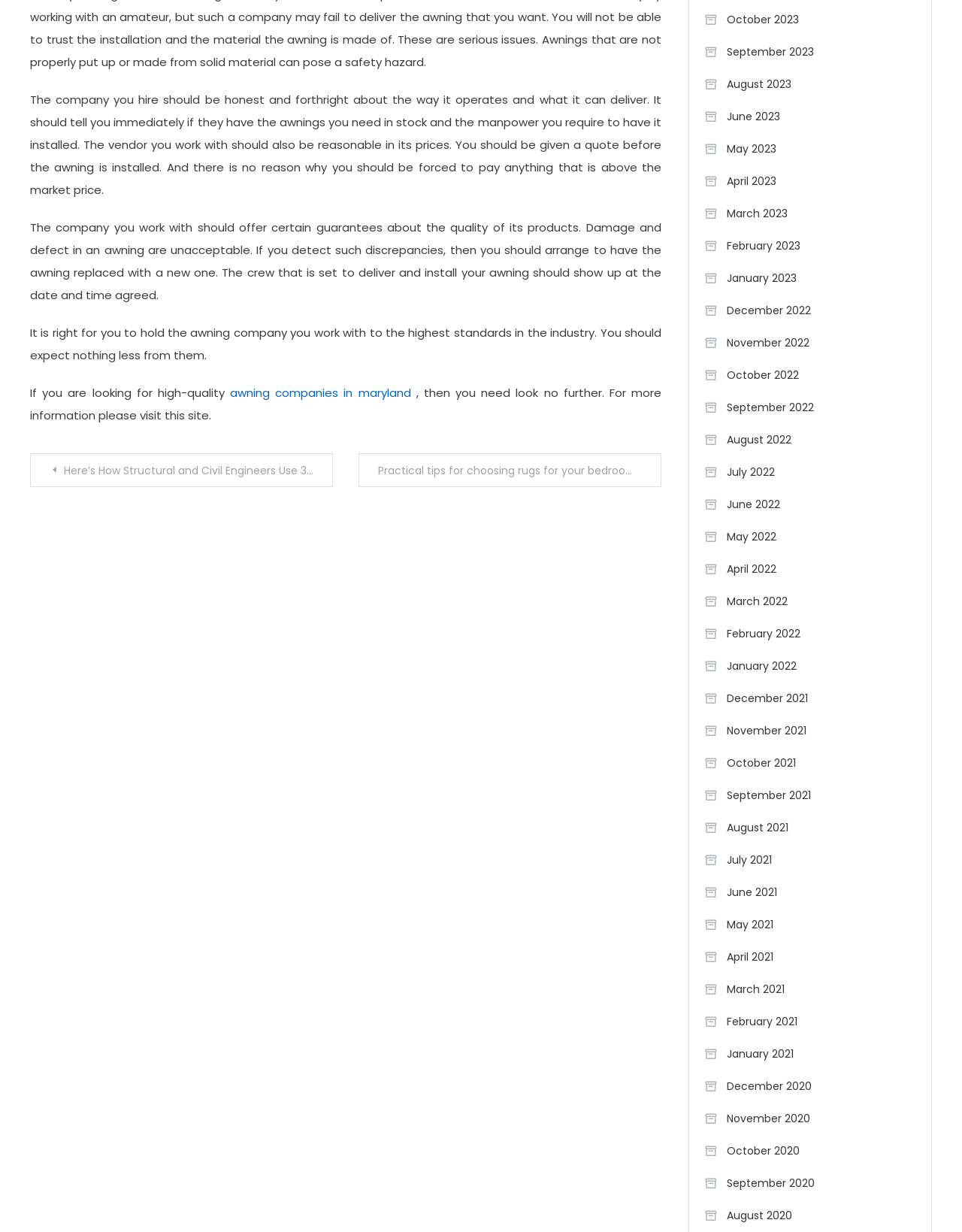Given the description "awning companies in maryland", determine the bounding box of the corresponding UI element.

[0.239, 0.313, 0.427, 0.325]